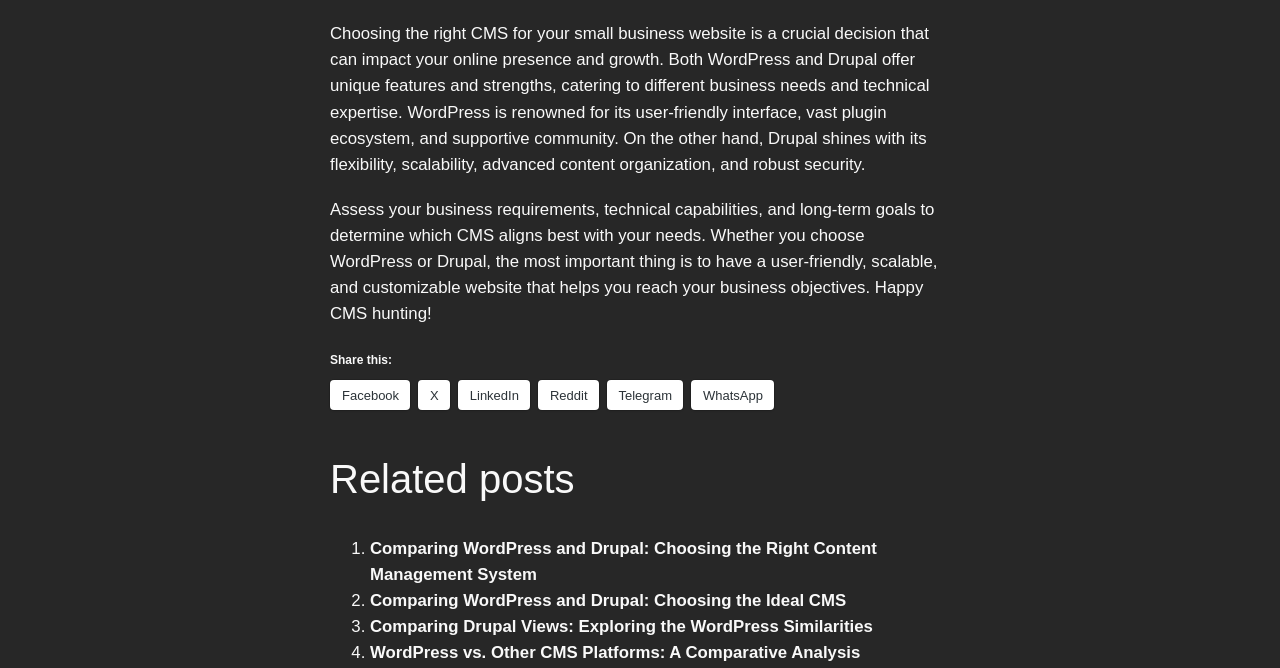Answer the following query concisely with a single word or phrase:
How many related posts are listed?

4